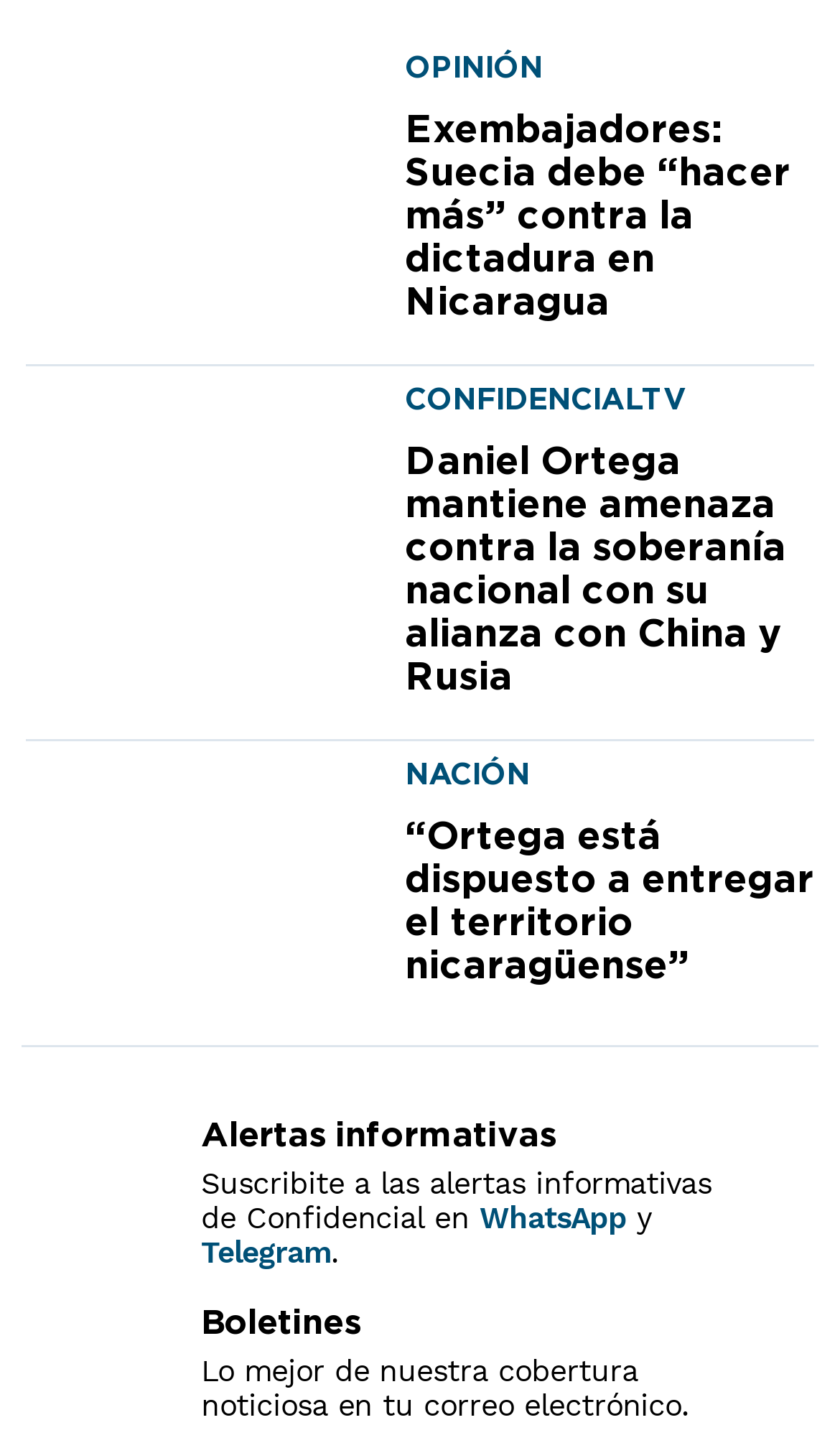Identify the bounding box coordinates for the UI element described as follows: ConfidencialTV. Use the format (top-left x, top-left y, bottom-right x, bottom-right y) and ensure all values are floating point numbers between 0 and 1.

[0.482, 0.265, 0.969, 0.289]